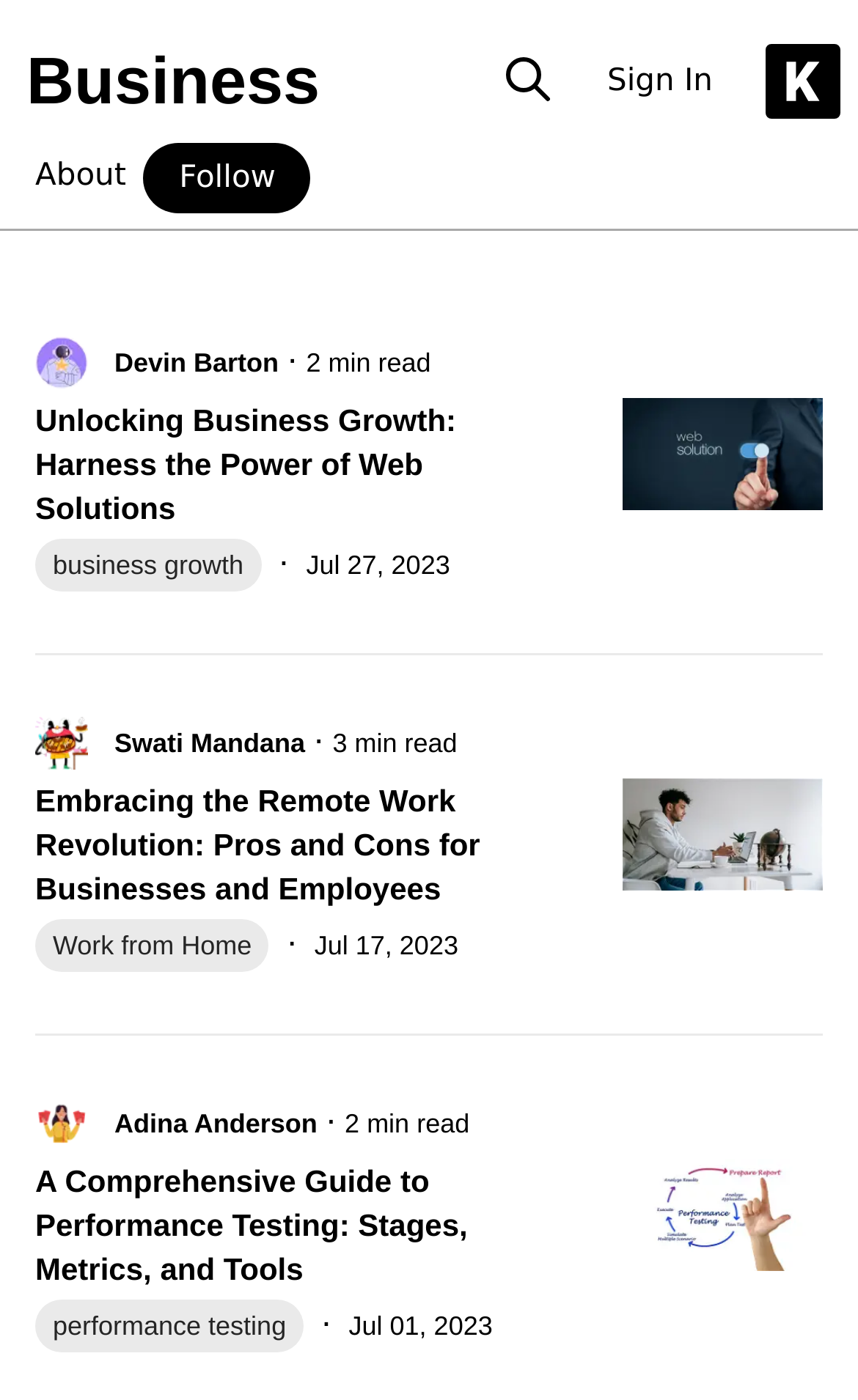Use a single word or phrase to answer the question: What is the category of the link 'Work from Home'?

Remote Work